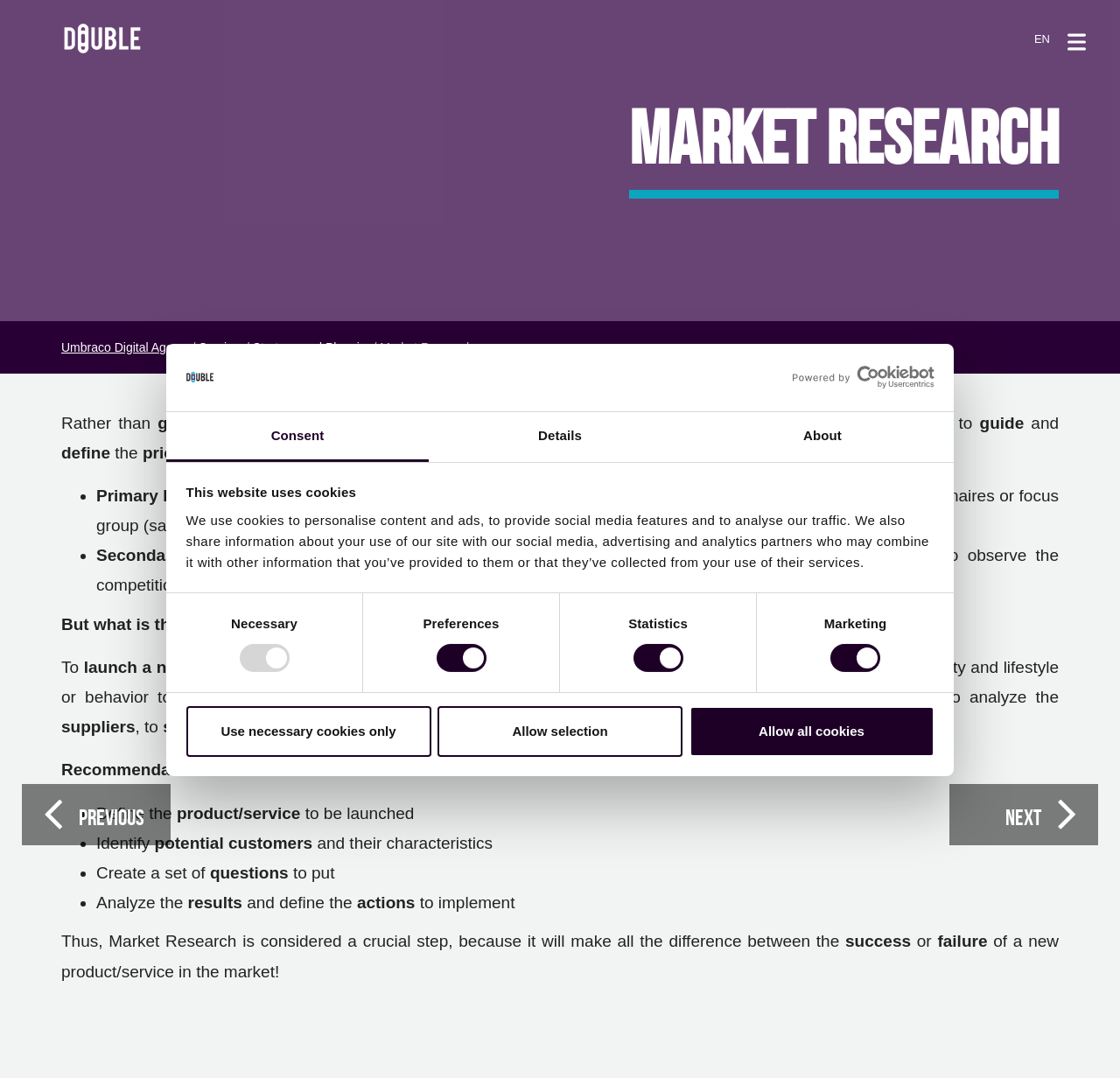Find the bounding box coordinates of the clickable region needed to perform the following instruction: "Click the 'EN' button". The coordinates should be provided as four float numbers between 0 and 1, i.e., [left, top, right, bottom].

[0.919, 0.028, 0.942, 0.045]